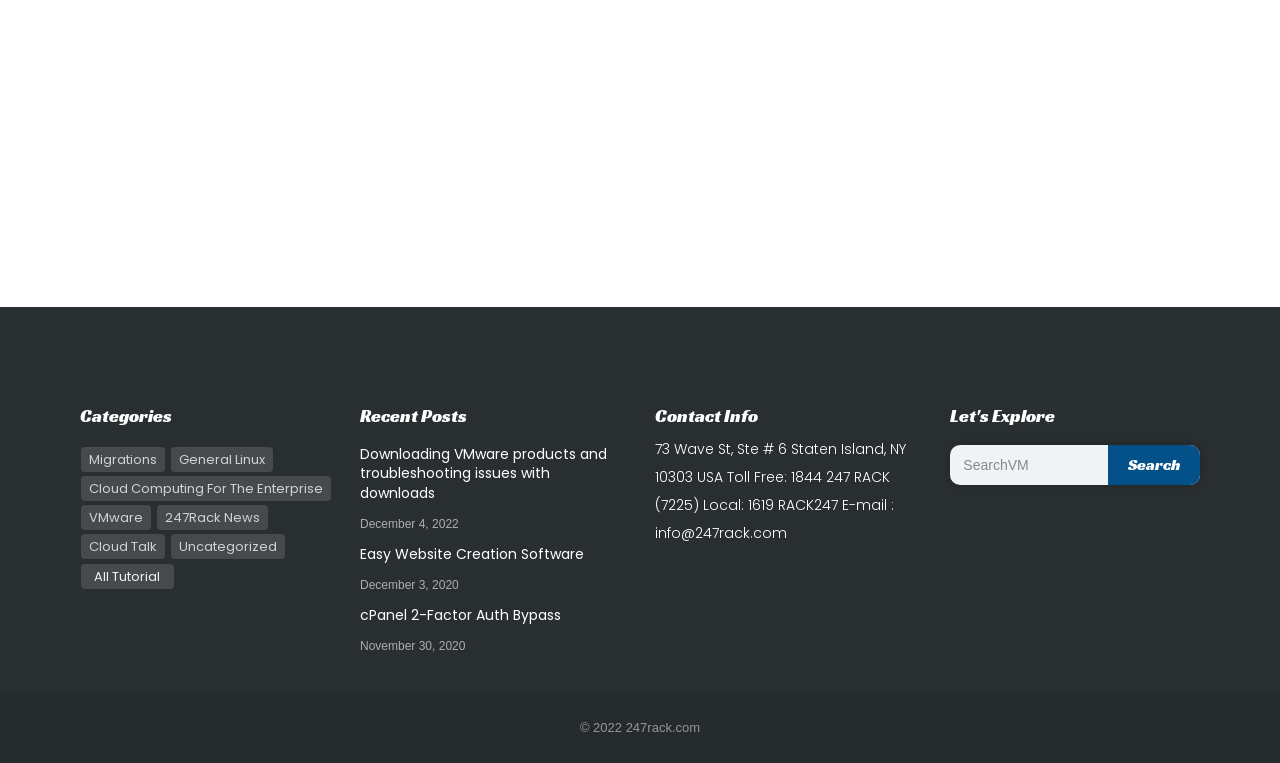Can you identify the bounding box coordinates of the clickable region needed to carry out this instruction: 'Click on the 'Migrations' link'? The coordinates should be four float numbers within the range of 0 to 1, stated as [left, top, right, bottom].

[0.063, 0.586, 0.129, 0.618]